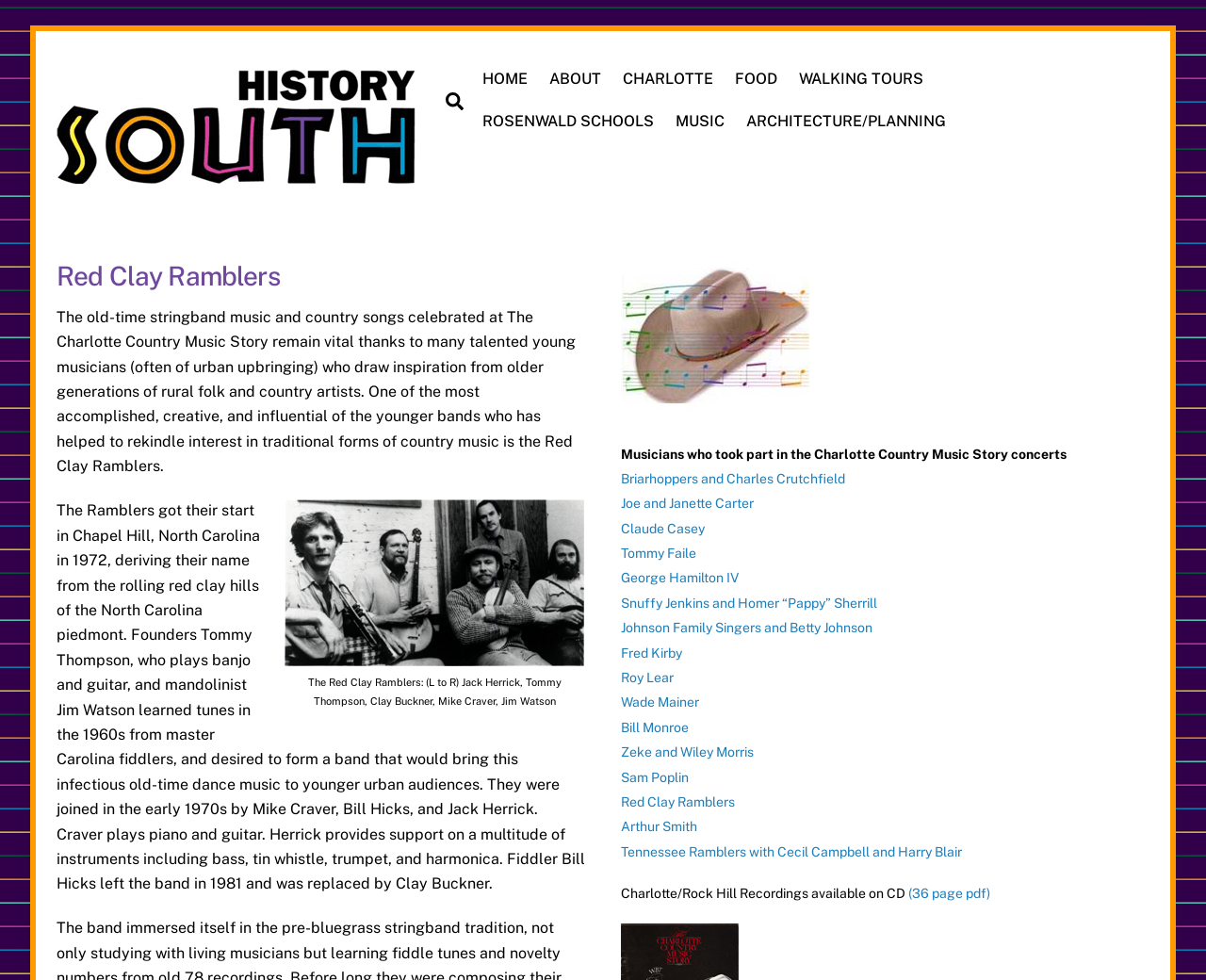Please specify the bounding box coordinates of the area that should be clicked to accomplish the following instruction: "View the image of the Red Clay Ramblers". The coordinates should consist of four float numbers between 0 and 1, i.e., [left, top, right, bottom].

[0.235, 0.509, 0.485, 0.681]